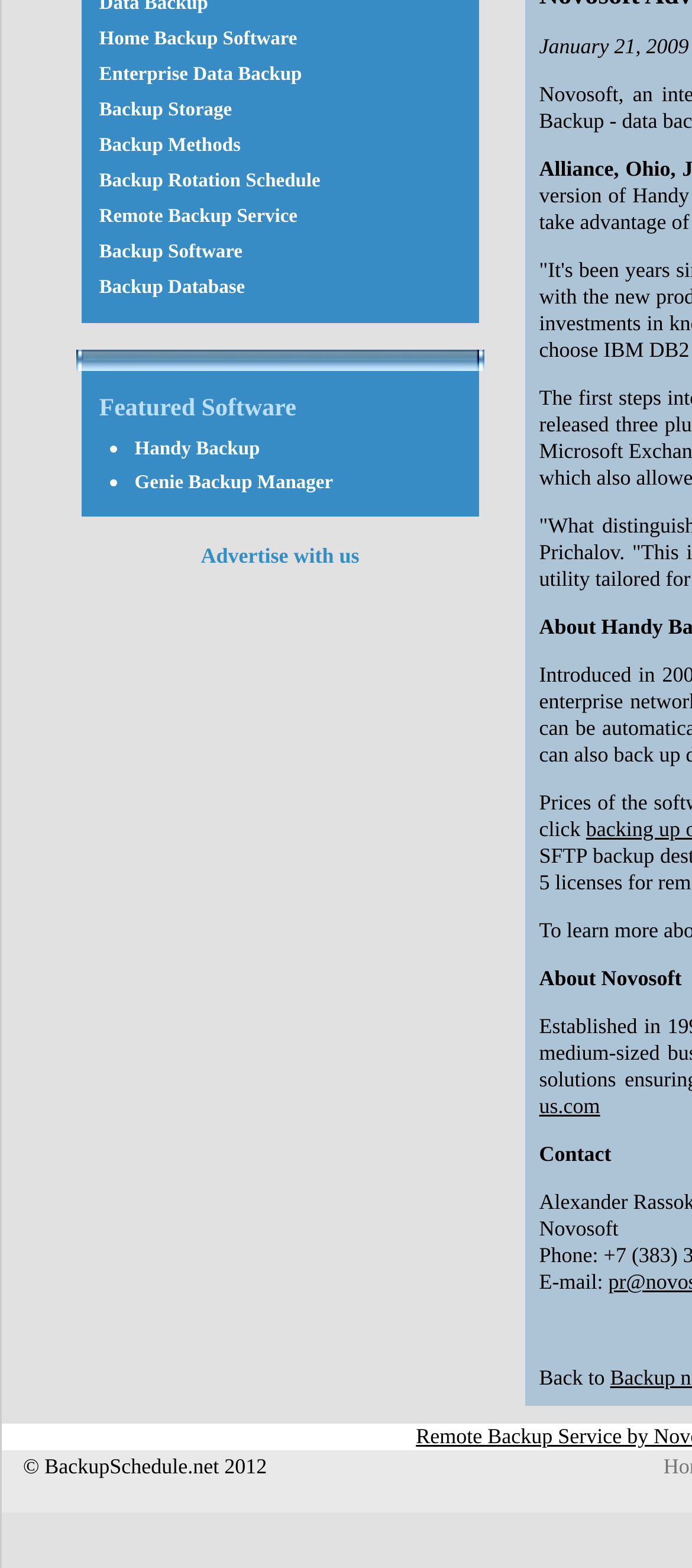Determine the bounding box coordinates of the UI element described by: "Handy Backup".

[0.195, 0.28, 0.376, 0.293]